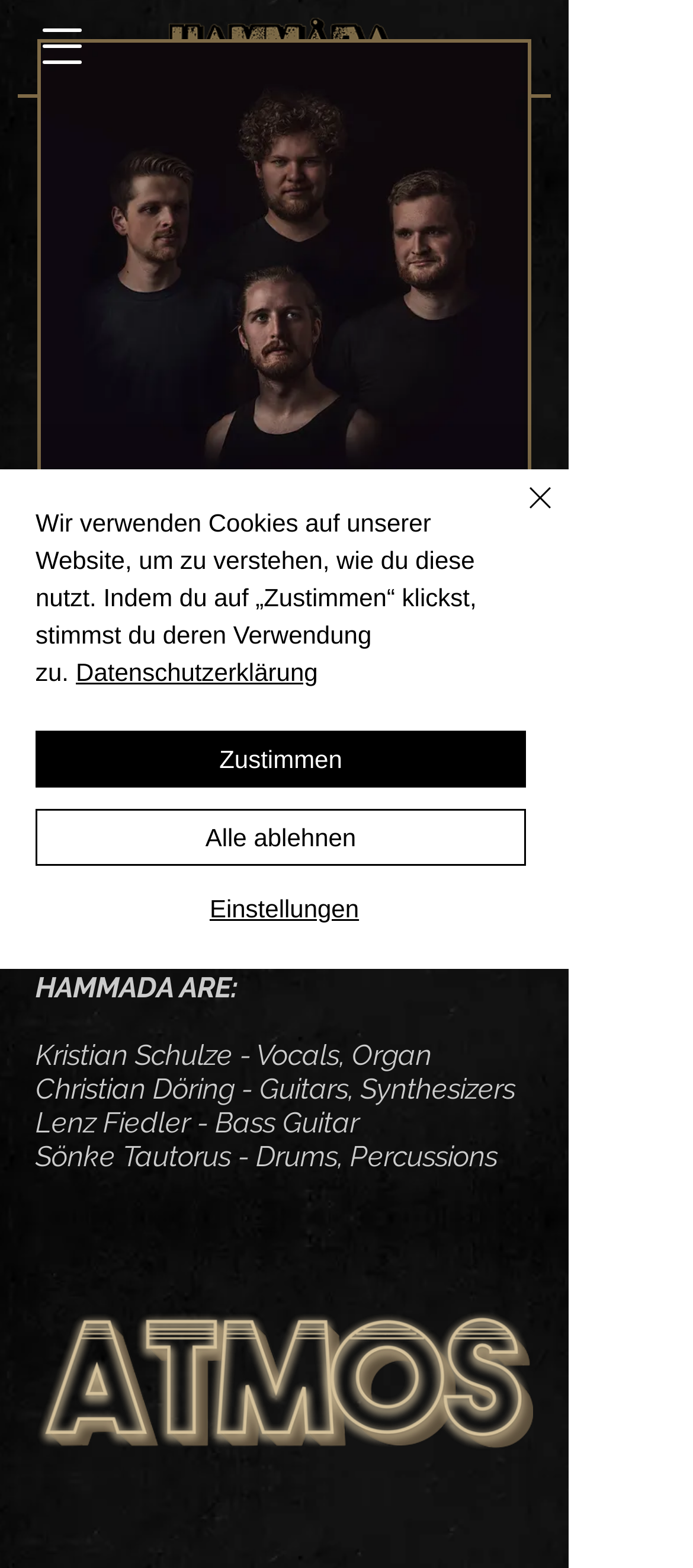Please look at the image and answer the question with a detailed explanation: How many members are in HAMMADA?

The number of members in HAMMADA can be found by counting the number of band members listed in the StaticText elements, which are Kristian Schulze, Christian Döring, Lenz Fiedler, and Sönke Tautorus, making a total of 4 members.